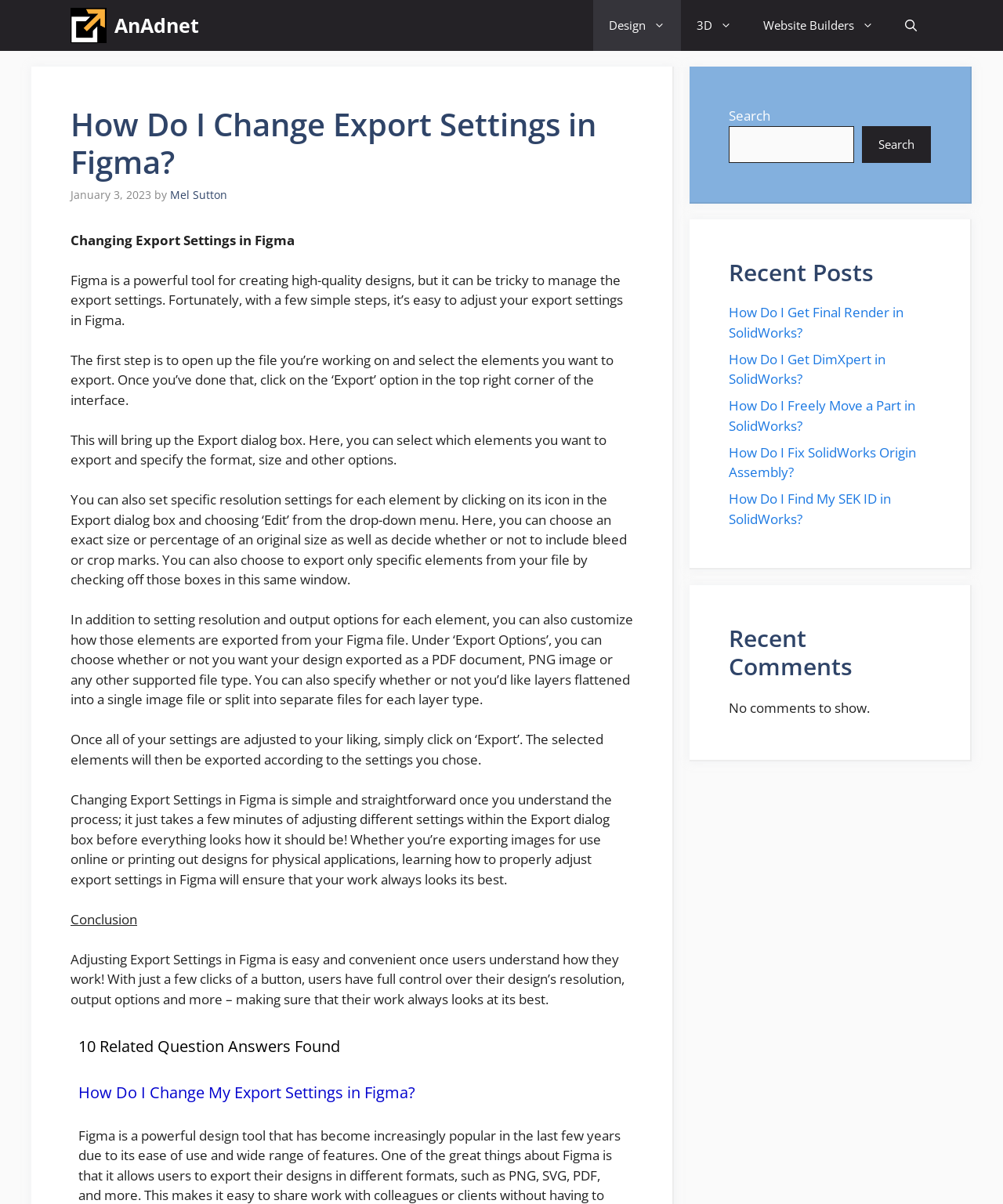Using the information in the image, give a detailed answer to the following question: What is the purpose of the Export dialog box in Figma?

The purpose of the Export dialog box in Figma can be inferred from the text 'Here, you can select which elements you want to export and specify the format, size and other options.' which is located in the article, indicating that the Export dialog box is used to customize the export settings of the selected elements.